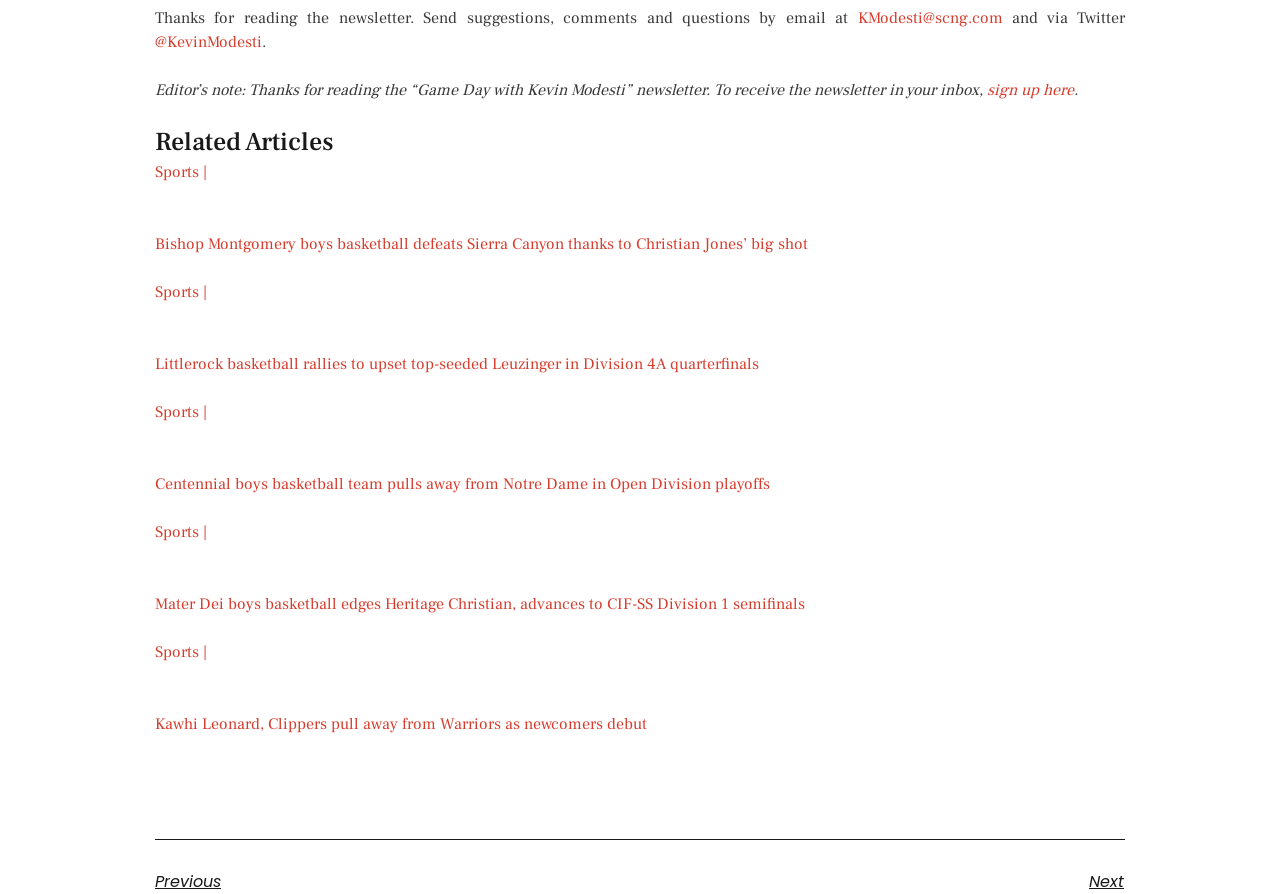Determine the bounding box coordinates for the UI element with the following description: "Sports |". The coordinates should be four float numbers between 0 and 1, represented as [left, top, right, bottom].

[0.121, 0.584, 0.162, 0.606]